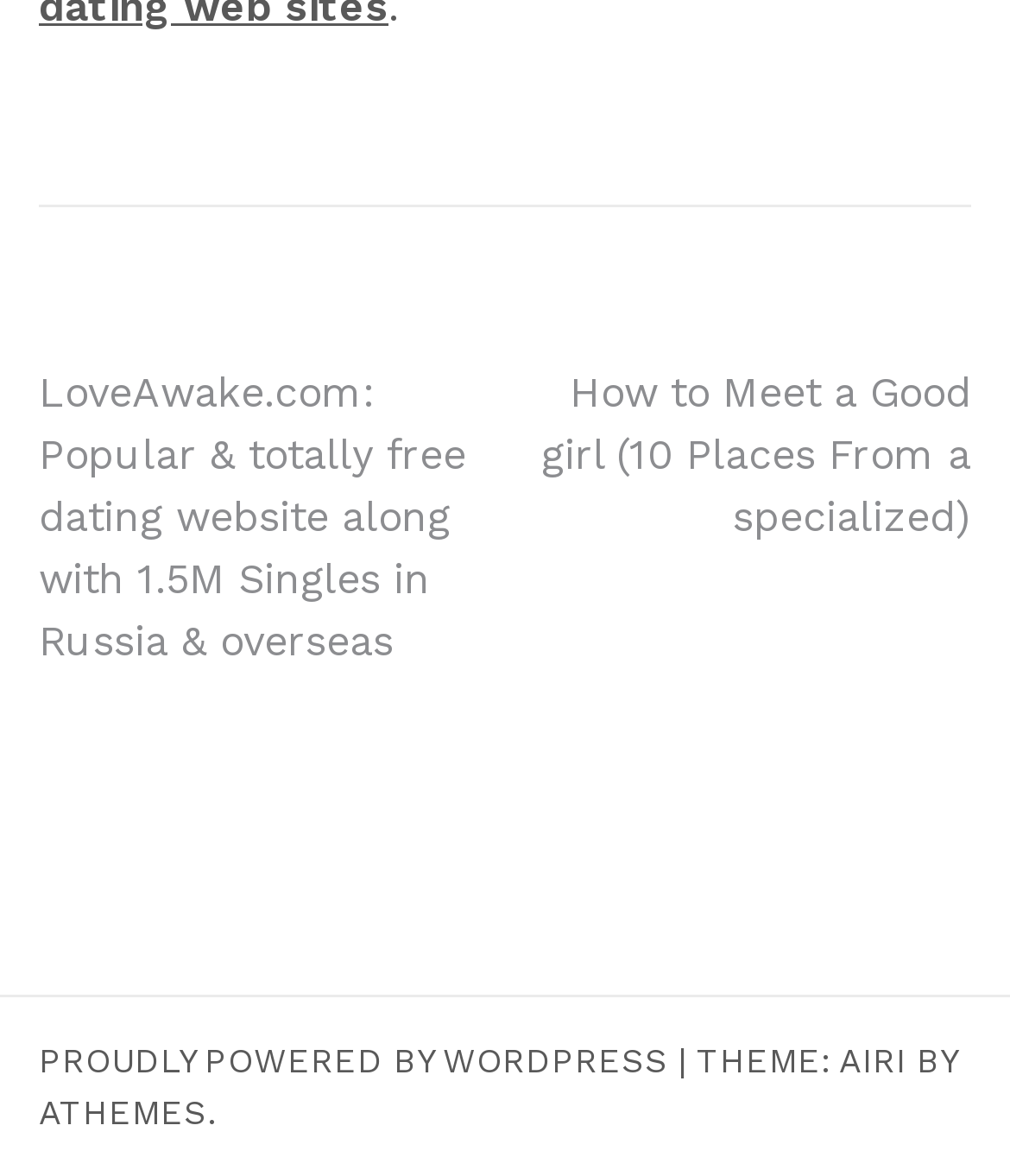What is the name of the dating website?
Provide a fully detailed and comprehensive answer to the question.

The answer can be found by looking at the link element with the text 'LoveAwake.com: Popular & totally free dating website along with 1.5M Singles in Russia & overseas' which is a navigation element with the text 'Posts'.